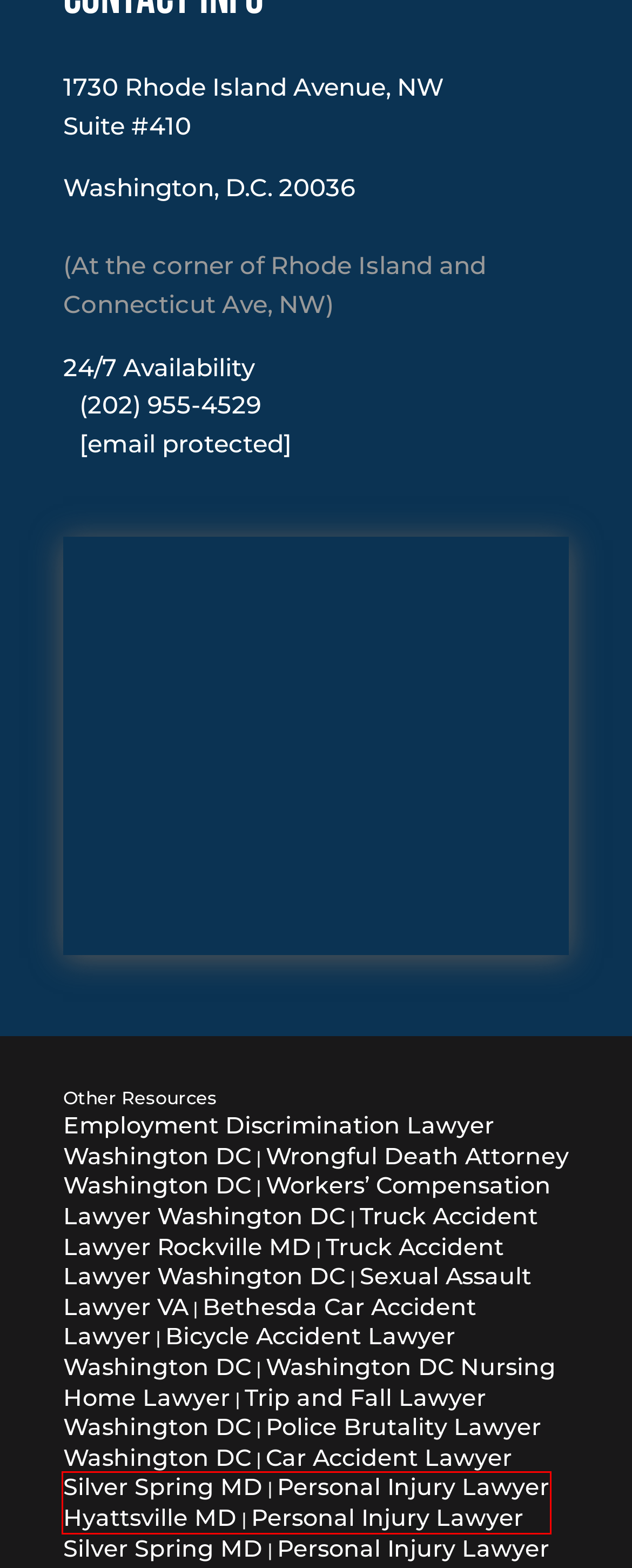Analyze the given webpage screenshot and identify the UI element within the red bounding box. Select the webpage description that best matches what you expect the new webpage to look like after clicking the element. Here are the candidates:
A. Car Accident Lawyer Silver Spring MD | Cohen & Cohen P.C.
B. Sexual Assault Lawyer VA
C. Trip and Fall Lawyer Washington DC - DC Injury Lawyers
D. Personal Injury Lawyer Silver Spring MD | Cohen & Cohen P.C.
E. Personal Injury Lawyer Hyattsville MD | Cohen & Cohen P.C.
F. Washington D.C. Wrongful Death Lawyer | Cohen & Cohen
G. Truck Accident Lawyer Washington DC | Cohen & Cohen Law Firm
H. Bicycle Accident Lawyer DC | Bicycle Accident Attorneys Washington DC

E